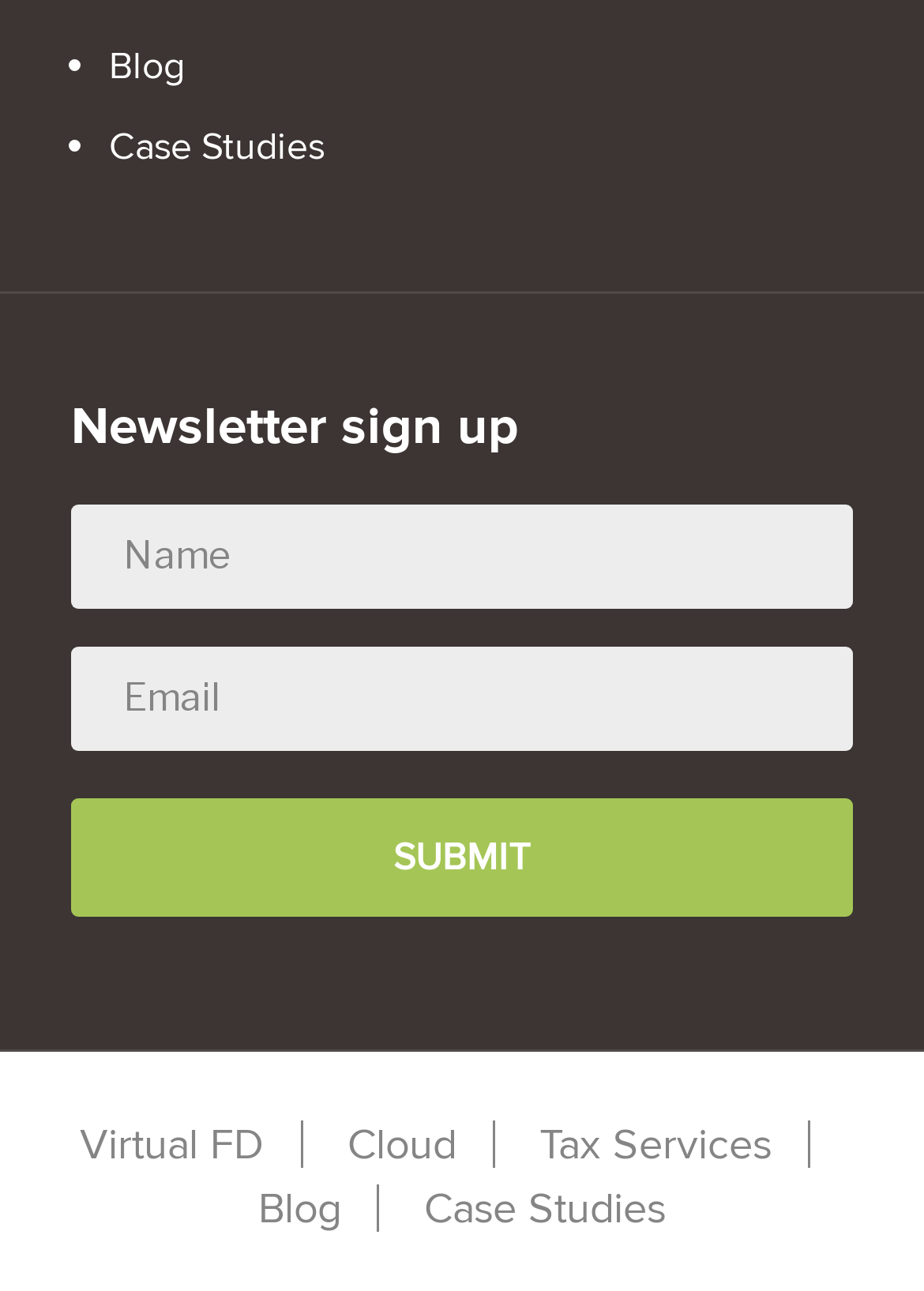Identify the bounding box coordinates of the region that should be clicked to execute the following instruction: "Enter your email".

[0.077, 0.501, 0.923, 0.582]